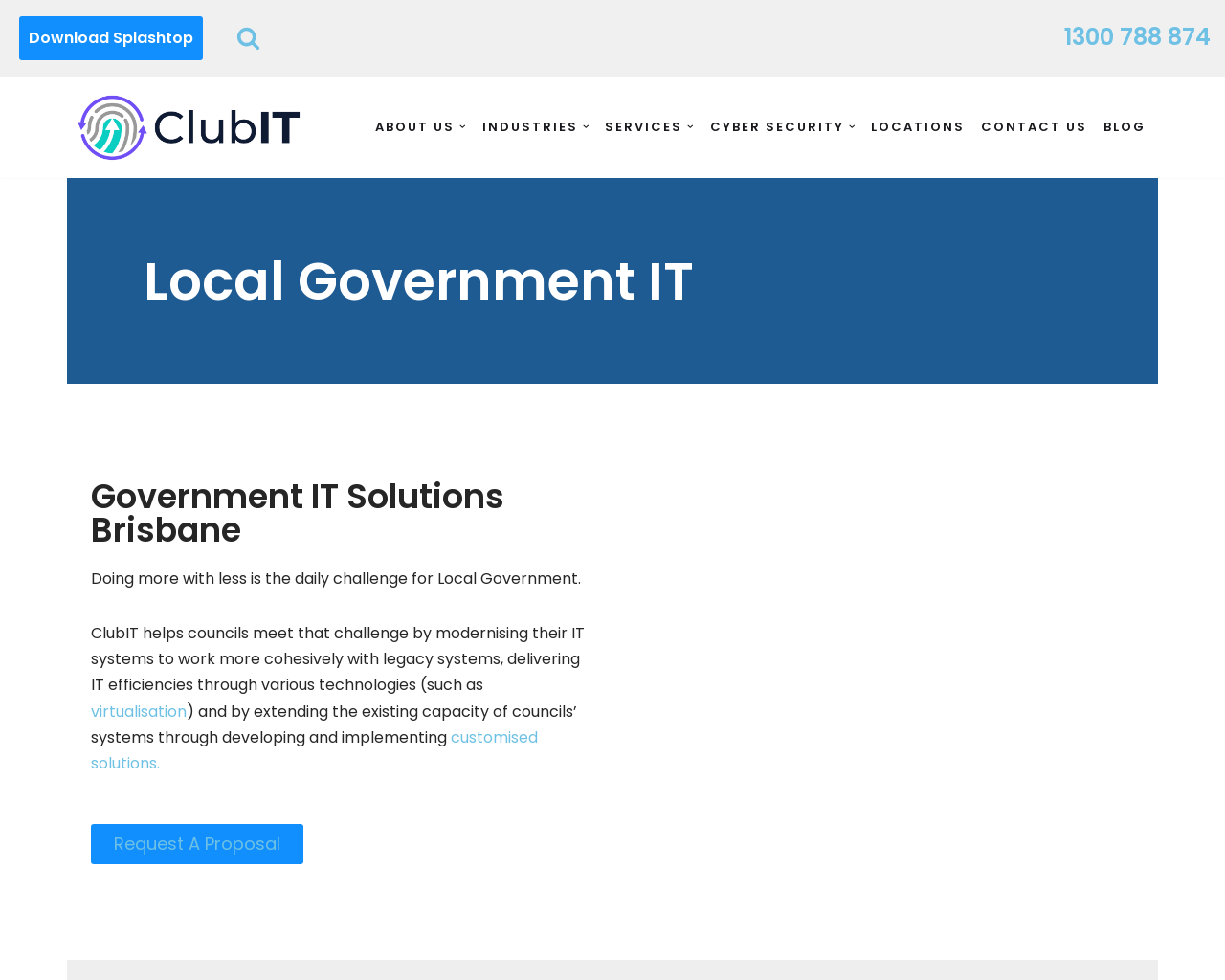What can councils do to extend their existing capacity?
Using the image, give a concise answer in the form of a single word or short phrase.

Develop and implement customised solutions